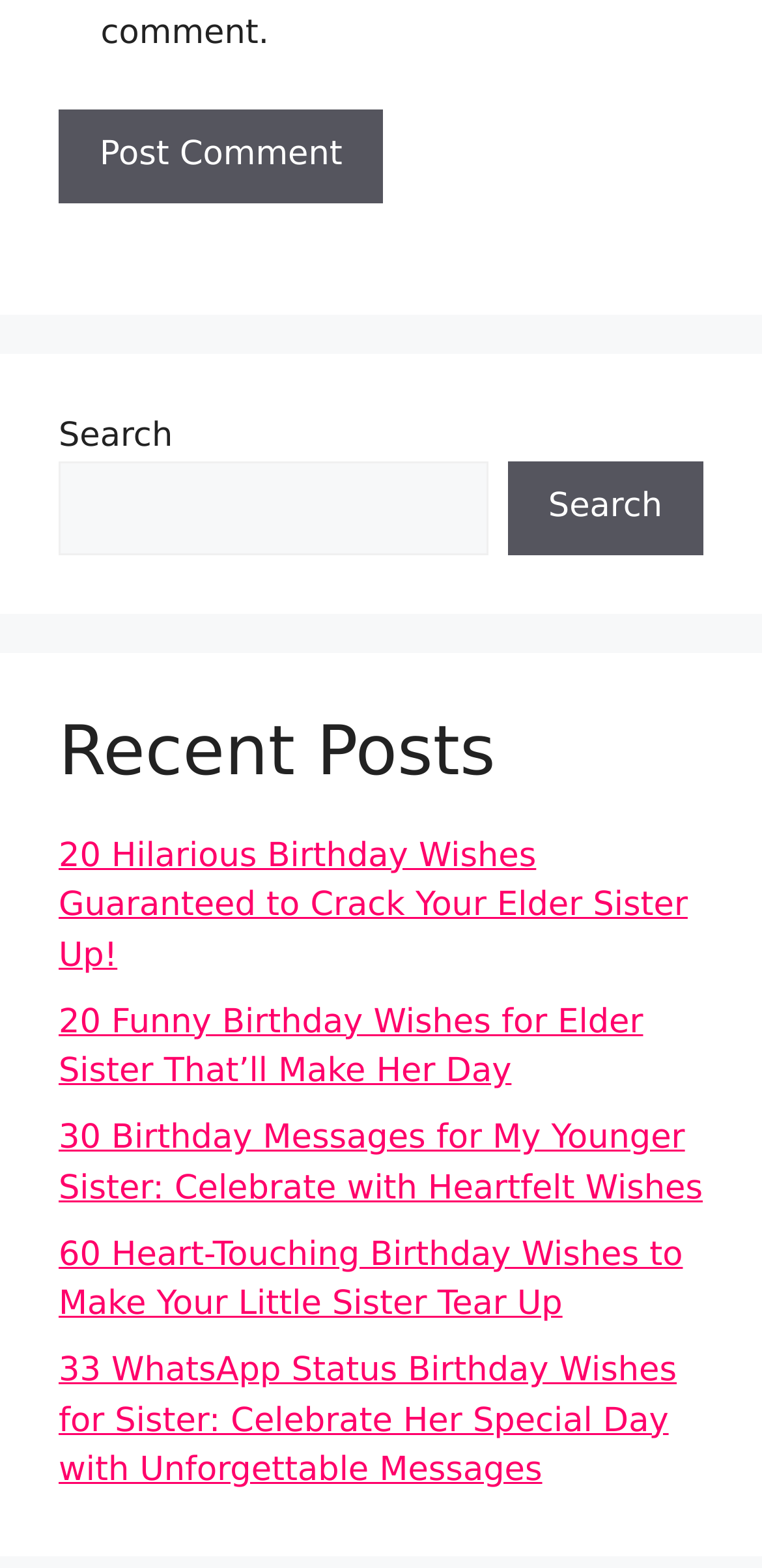Please specify the bounding box coordinates of the clickable region necessary for completing the following instruction: "Read '20 Hilarious Birthday Wishes Guaranteed to Crack Your Elder Sister Up!' article". The coordinates must consist of four float numbers between 0 and 1, i.e., [left, top, right, bottom].

[0.077, 0.533, 0.902, 0.622]